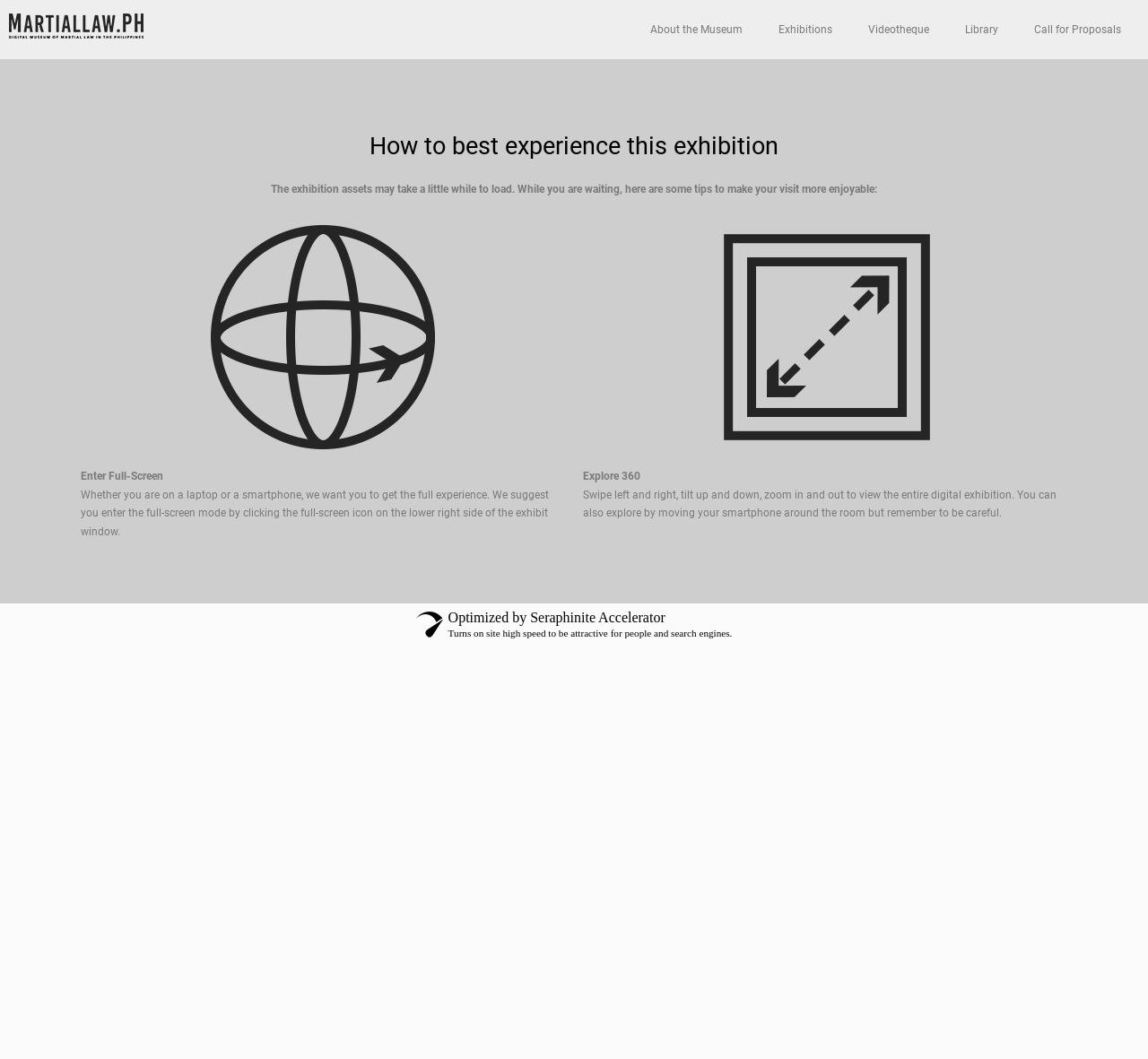Identify the bounding box for the UI element described as: "About the Museum". The coordinates should be four float numbers between 0 and 1, i.e., [left, top, right, bottom].

[0.551, 0.008, 0.662, 0.047]